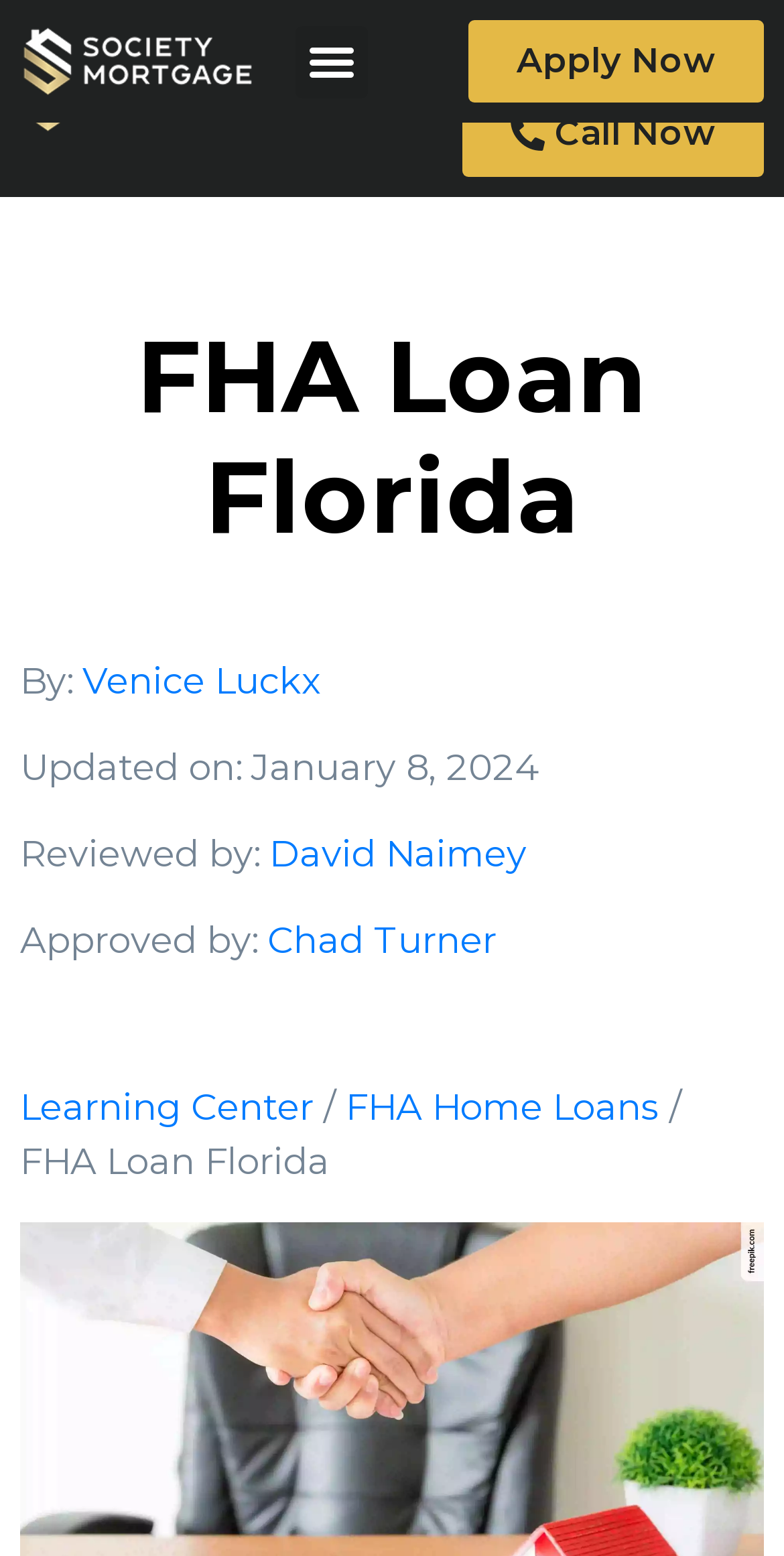Locate the bounding box coordinates of the clickable region necessary to complete the following instruction: "Click the University of Edinburgh link". Provide the coordinates in the format of four float numbers between 0 and 1, i.e., [left, top, right, bottom].

None